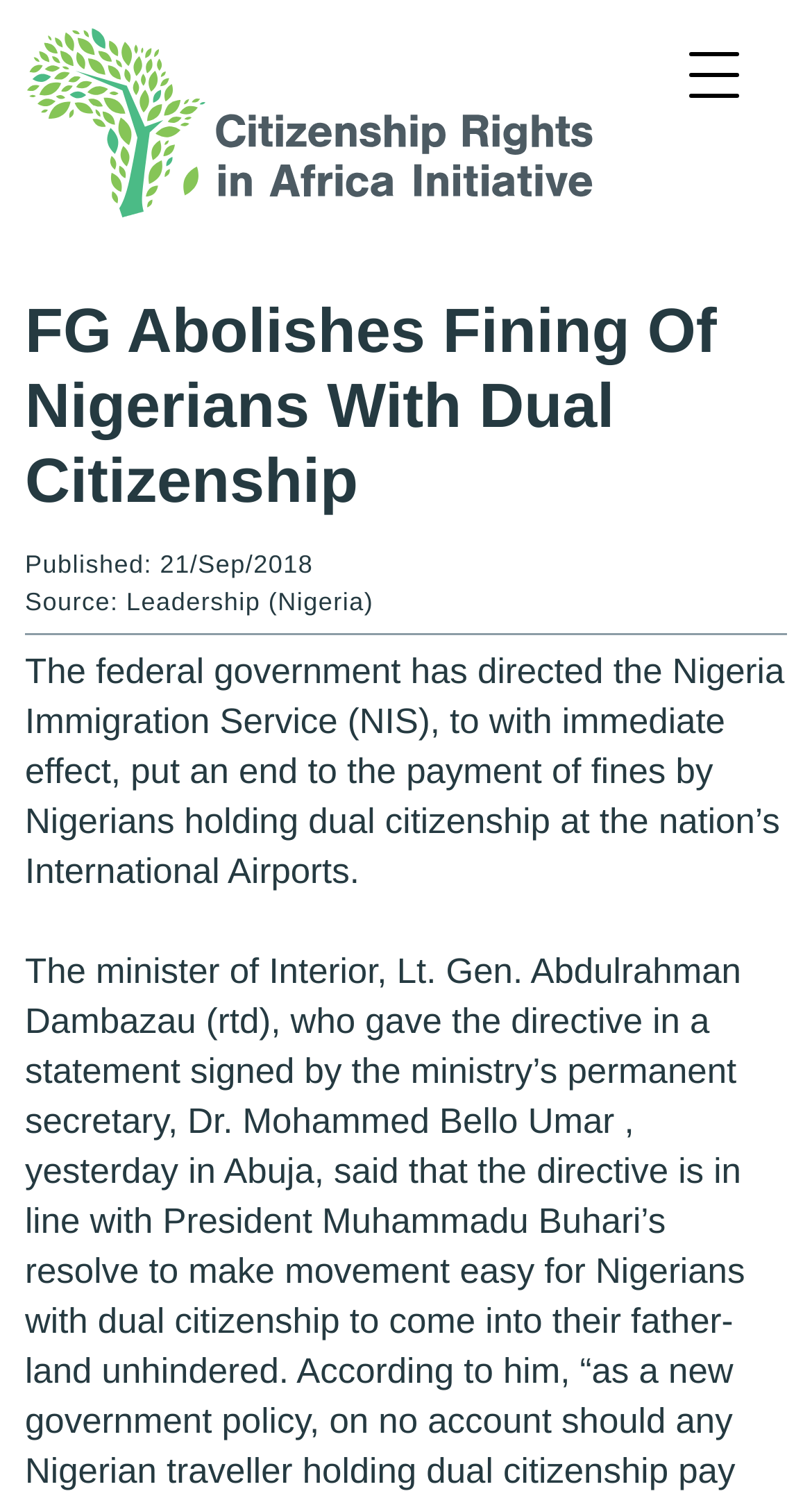Describe all the key features of the webpage in detail.

The webpage appears to be a news article or blog post discussing citizenship rights in Africa. At the top left of the page, there is a logo, accompanied by a heading that reads "FG Abolishes Fining Of Nigerians With Dual Citizenship : Citizenship Rights in Africa Initiative". Below the logo, there is a link with the same text as the heading. 

Further down, there is another heading that provides publication information, stating "Published: 21/Sep/2018 Source: Leadership (Nigeria)". Below this, there is a block of text that summarizes the article, explaining that the federal government has directed the Nigeria Immigration Service to stop collecting fines from Nigerians with dual citizenship at international airports.

At the top right of the page, there is a button labeled "Menu Trigger", which likely opens a menu or navigation panel when clicked.